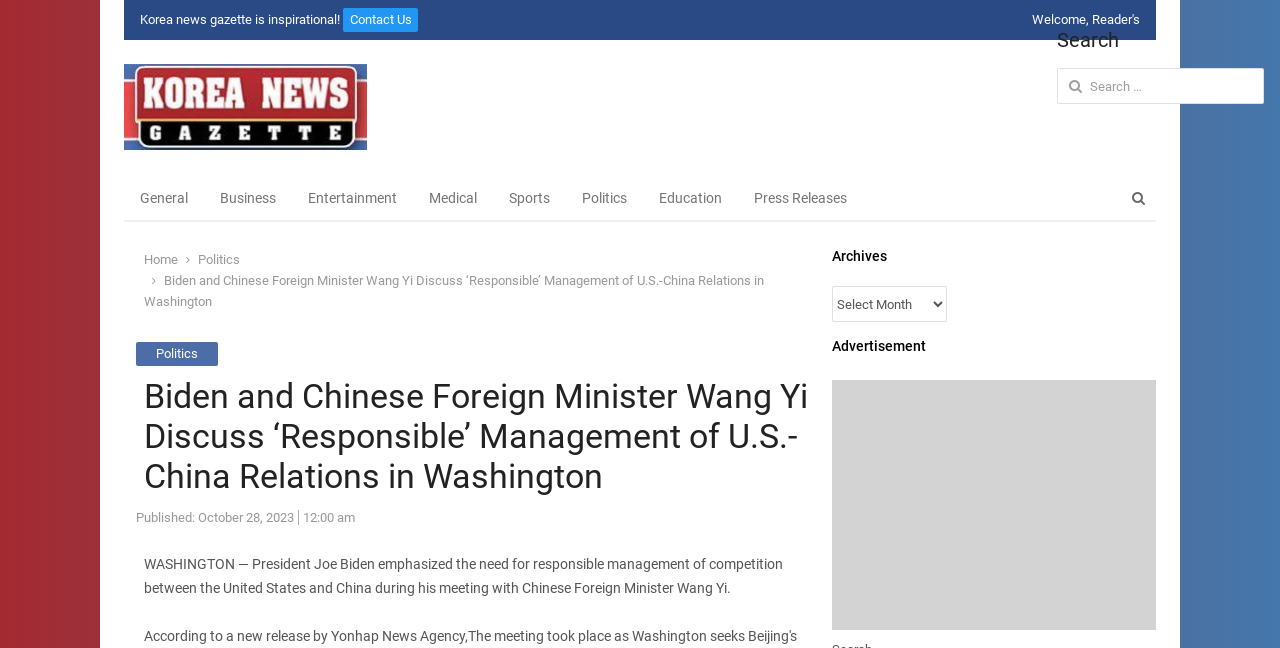Specify the bounding box coordinates of the element's region that should be clicked to achieve the following instruction: "Read about politics". The bounding box coordinates consist of four float numbers between 0 and 1, in the format [left, top, right, bottom].

[0.442, 0.269, 0.502, 0.343]